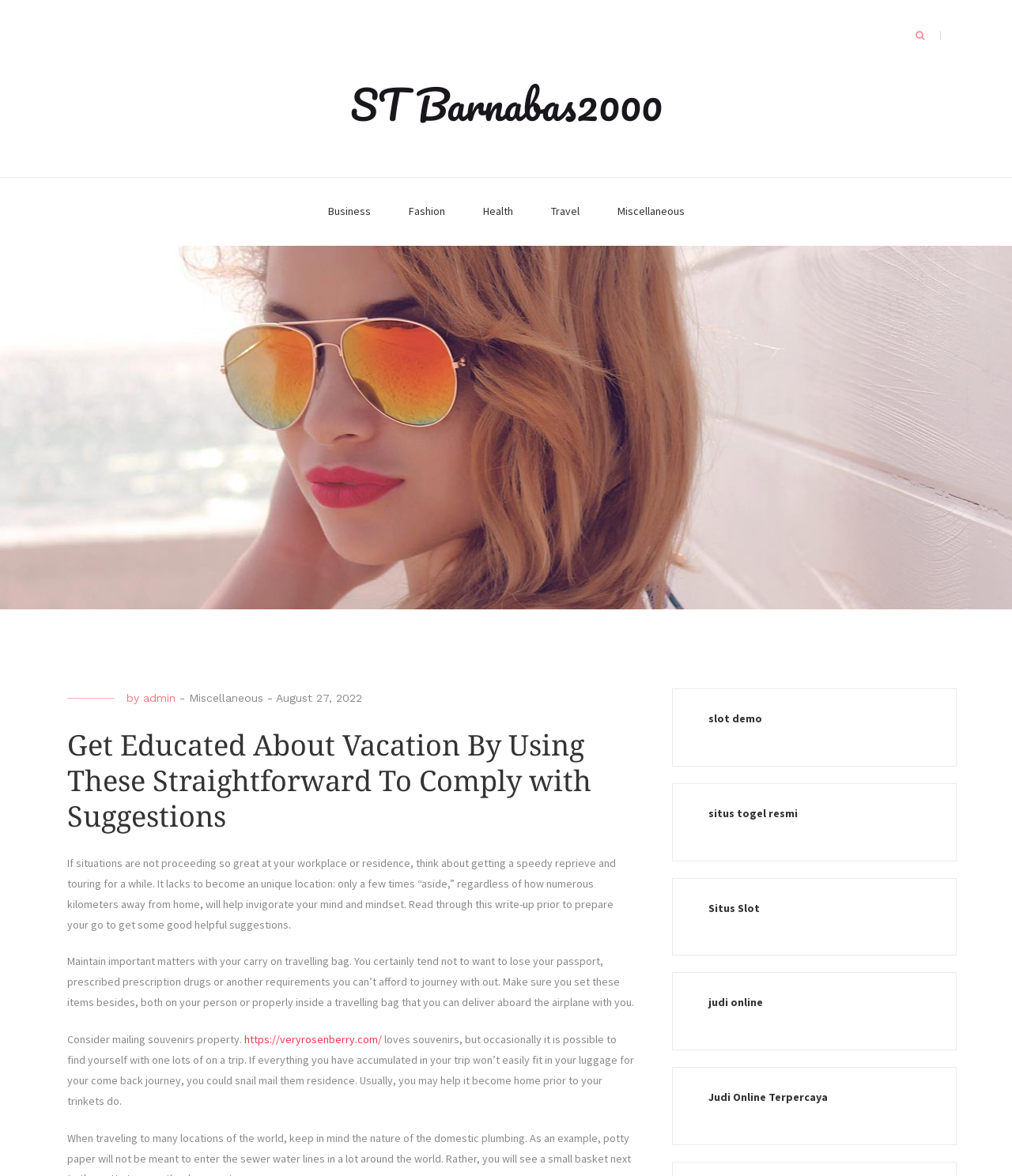Predict the bounding box coordinates for the UI element described as: "Fashion". The coordinates should be four float numbers between 0 and 1, presented as [left, top, right, bottom].

[0.404, 0.151, 0.439, 0.209]